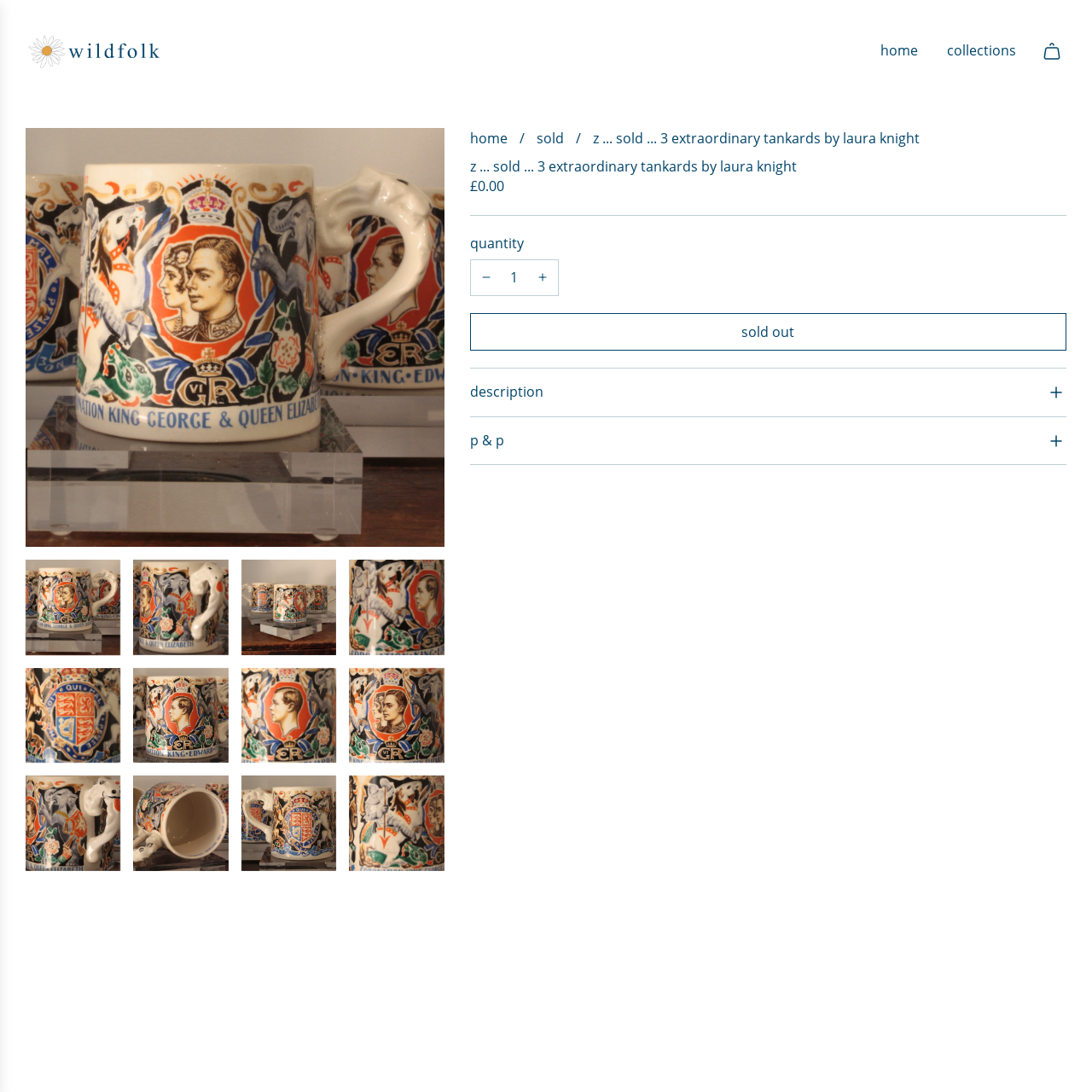Craft a detailed and vivid caption for the image that is highlighted by the red frame.

The image features a beautifully crafted tankard attributed to the artist Laura Knight. It showcases intricate designs that reflect both artistry and craftsmanship, hinting at its historical and cultural significance as part of a collection of extraordinary tankards. This particular tankard is one of three extraordinary pieces, emphasizing the uniqueness of each item in this sold collection. The aesthetic details and quality give it a sense of luxury and collectibility, poised to appeal to art enthusiasts and collectors alike.